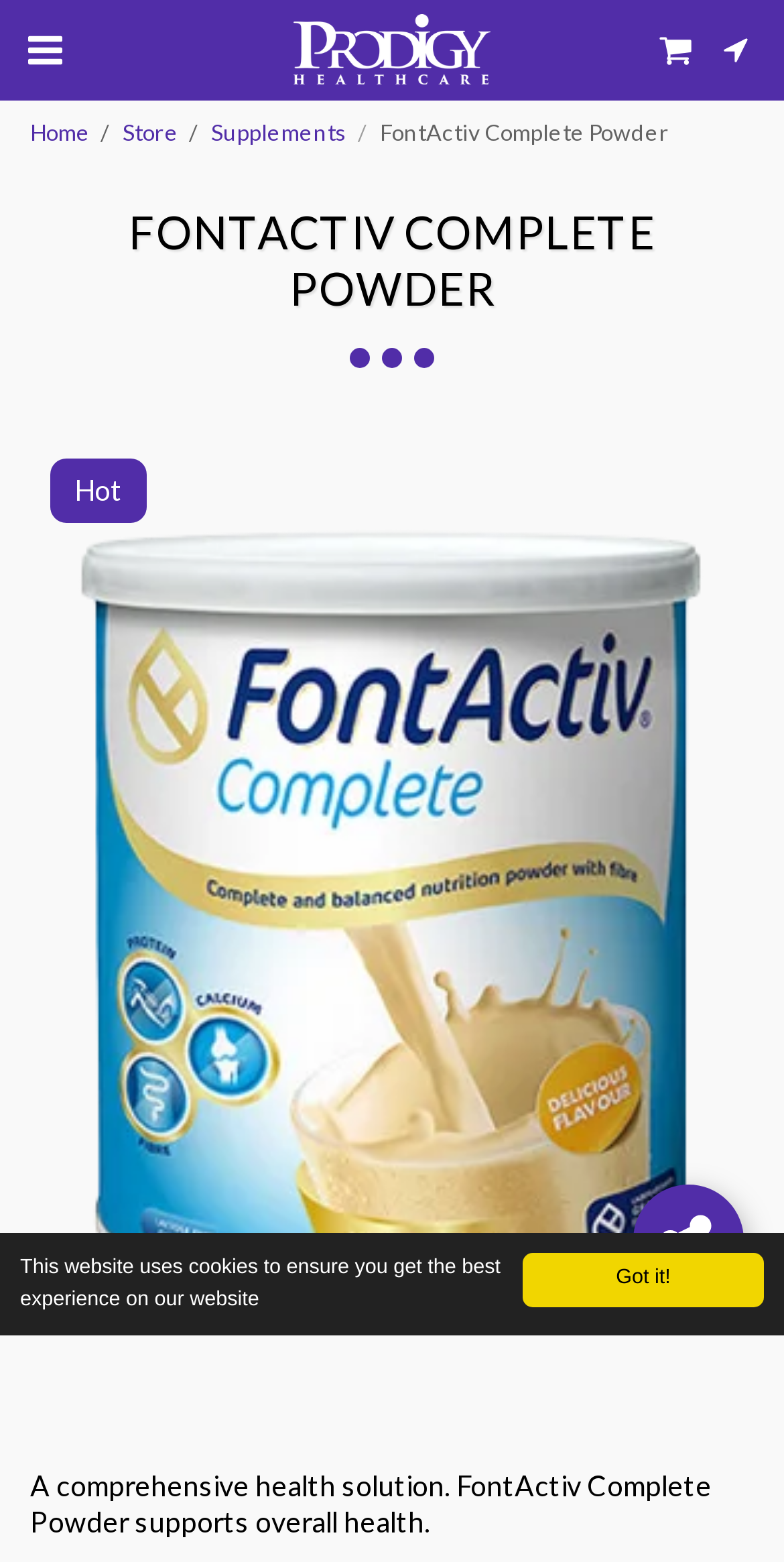Please determine the bounding box coordinates for the UI element described here. Use the format (top-left x, top-left y, bottom-right x, bottom-right y) with values bounded between 0 and 1: Got it!

[0.667, 0.803, 0.974, 0.836]